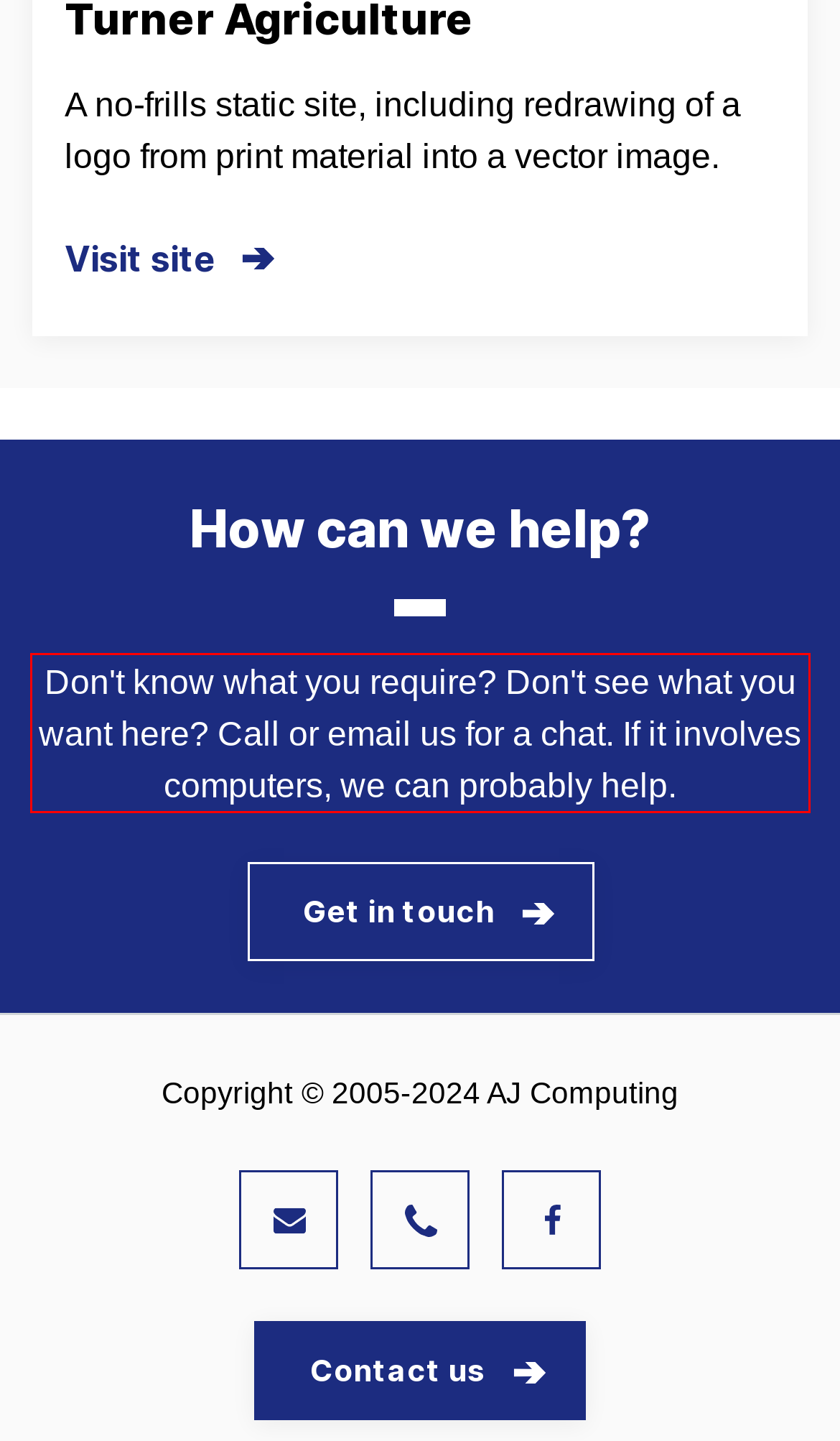You have a screenshot of a webpage with a UI element highlighted by a red bounding box. Use OCR to obtain the text within this highlighted area.

Don't know what you require? Don't see what you want here? Call or email us for a chat. If it involves computers, we can probably help.